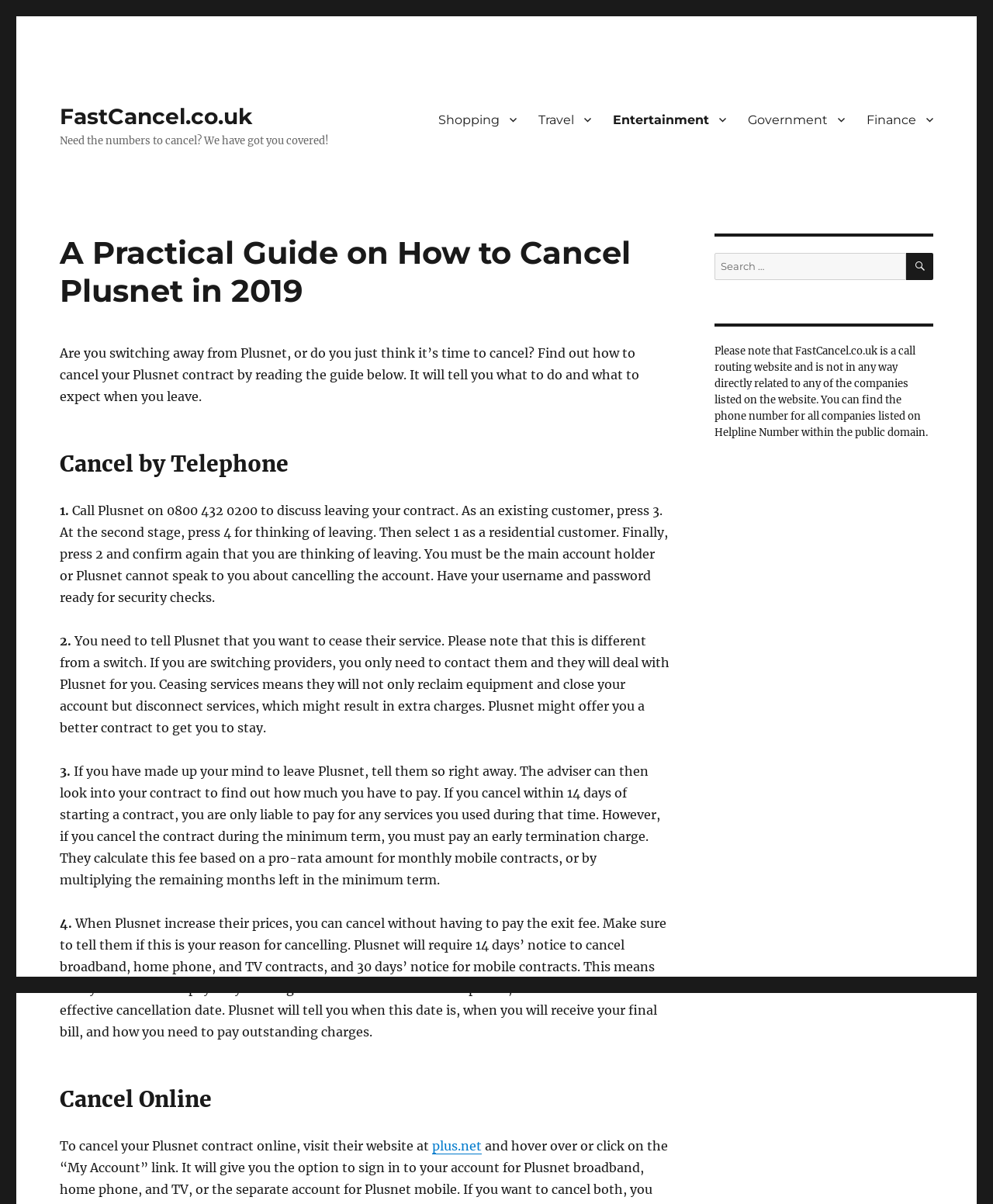Locate the bounding box coordinates of the element that should be clicked to fulfill the instruction: "Click on 'plus.net'".

[0.435, 0.945, 0.485, 0.958]